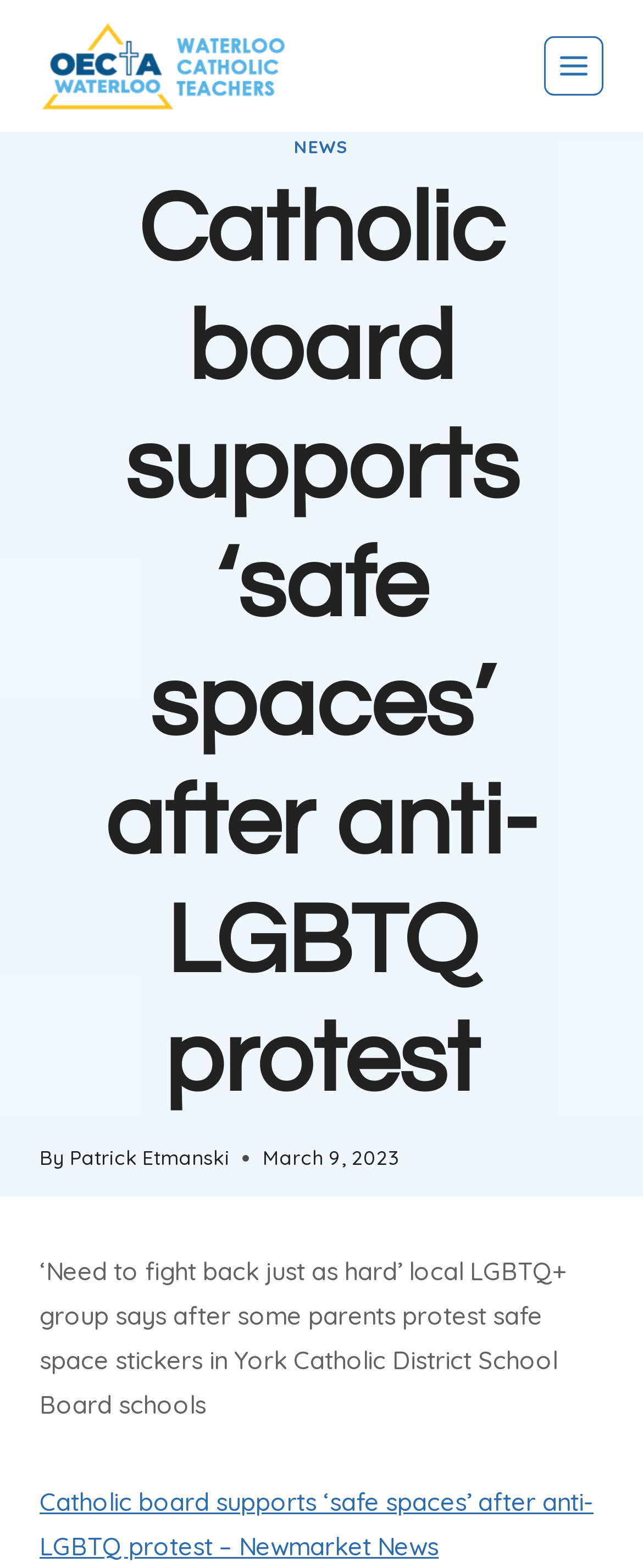Detail the features and information presented on the webpage.

The webpage appears to be a news article page. At the top left, there is a logo image and a link to "Waterloo Catholic Teachers" with the same text. On the top right, there is a button to "Open menu". 

Below the logo, there is a header section that spans the entire width of the page. Within this section, there are three main elements: a link to "NEWS" on the left, a heading that reads "Catholic board supports ‘safe spaces’ after anti-LGBTQ protest" in the center, and an empty space on the right.

Under the header section, there is an article section that also spans the entire width of the page. The article starts with the author's name, "By Patrick Etmanski", and the date "March 9, 2023" on the top left. Below the author's name and date, there is a long paragraph of text that summarizes the article, which discusses a local LGBTQ+ group's response to parents protesting safe space stickers in York Catholic District School Board schools.